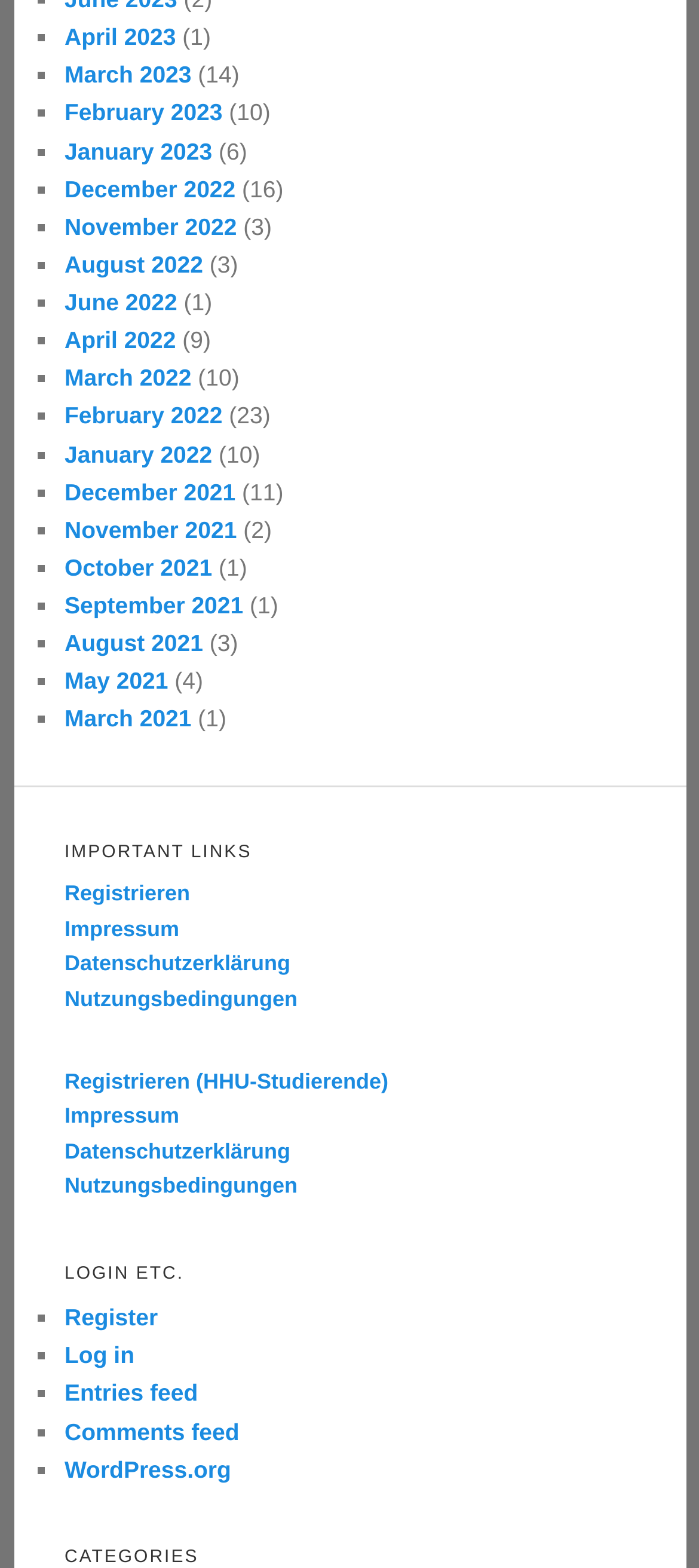Extract the bounding box coordinates of the UI element described: "Nutzungsbedingungen". Provide the coordinates in the format [left, top, right, bottom] with values ranging from 0 to 1.

[0.092, 0.748, 0.426, 0.764]